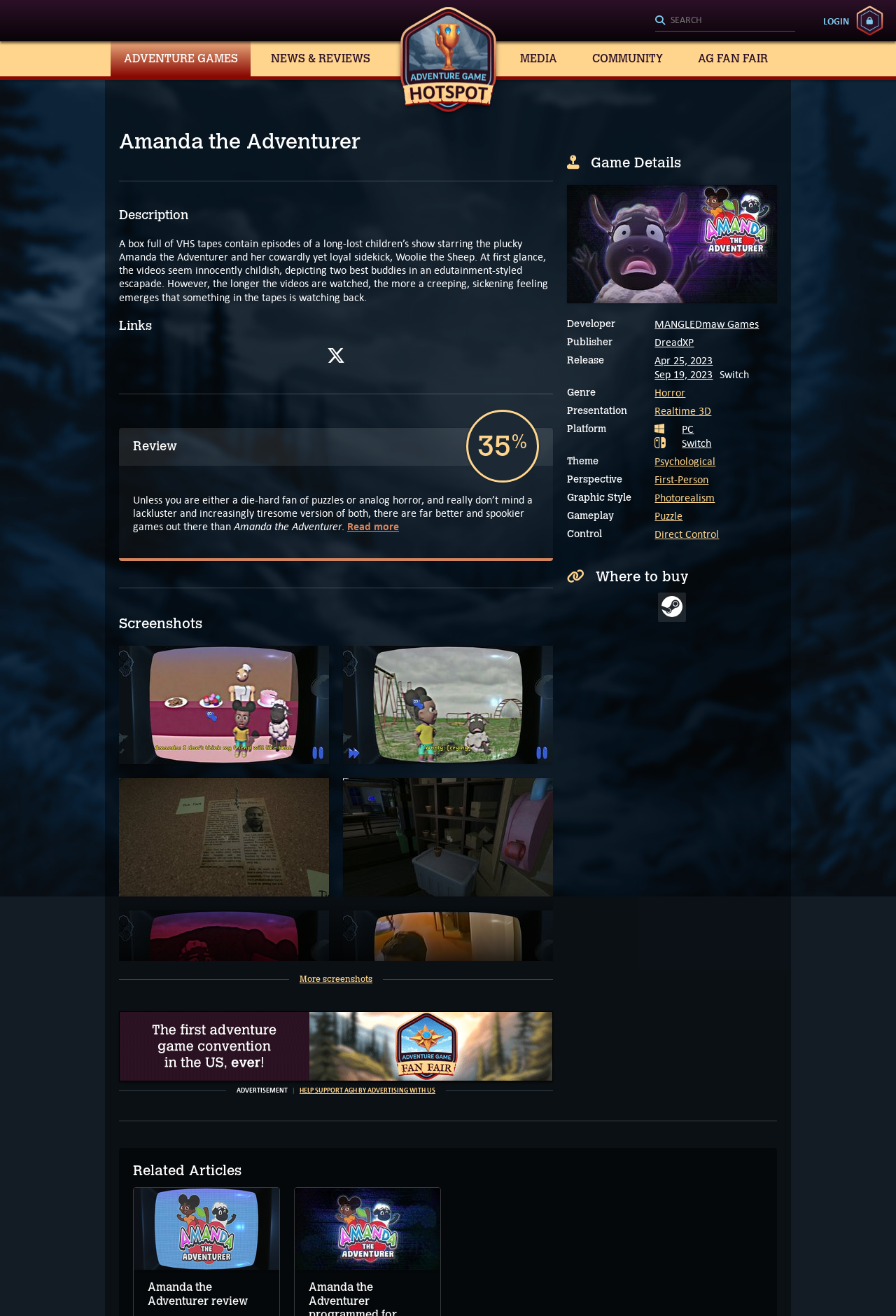Provide the bounding box coordinates of the HTML element described as: "Realtime 3D". The bounding box coordinates should be four float numbers between 0 and 1, i.e., [left, top, right, bottom].

[0.731, 0.307, 0.794, 0.317]